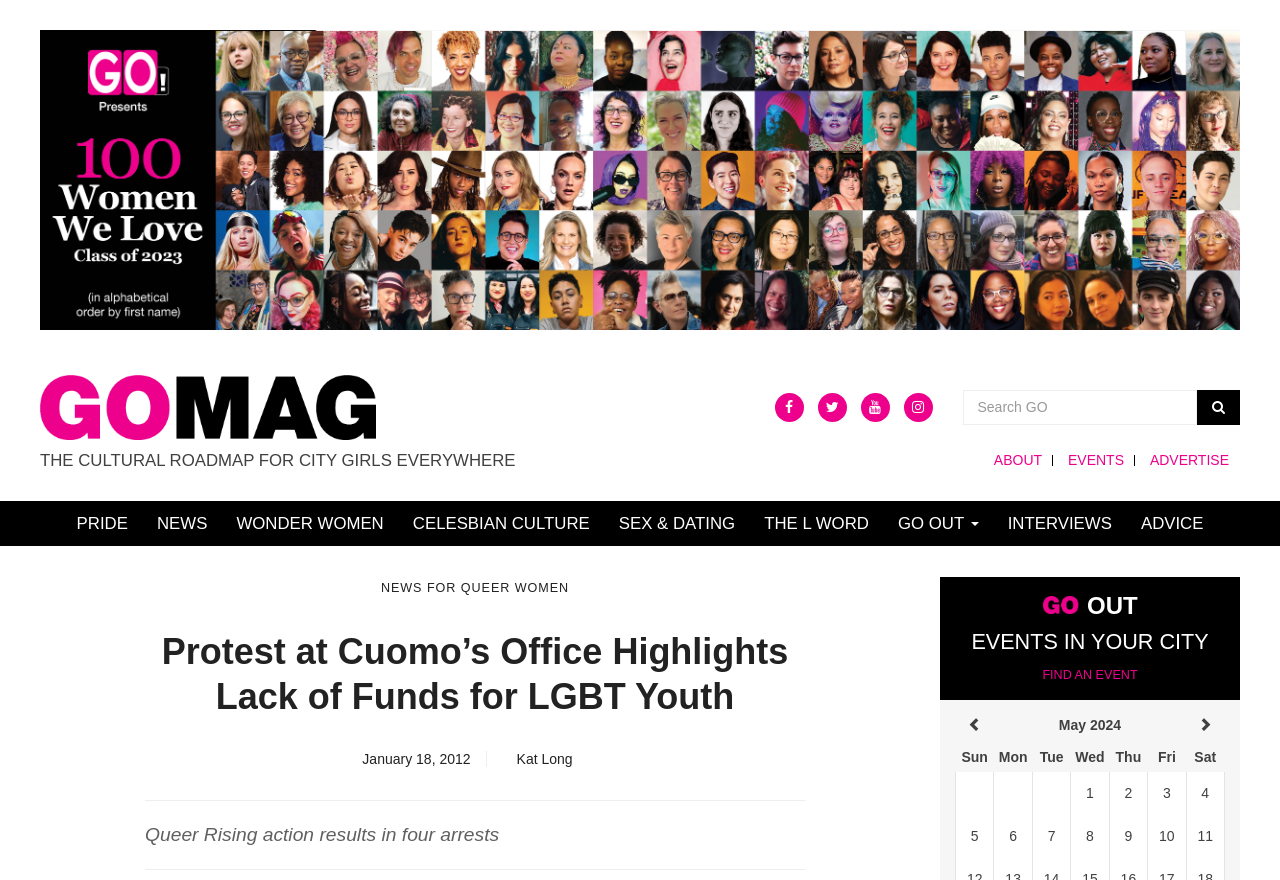Please specify the coordinates of the bounding box for the element that should be clicked to carry out this instruction: "Read about news for queer women". The coordinates must be four float numbers between 0 and 1, formatted as [left, top, right, bottom].

[0.298, 0.66, 0.445, 0.676]